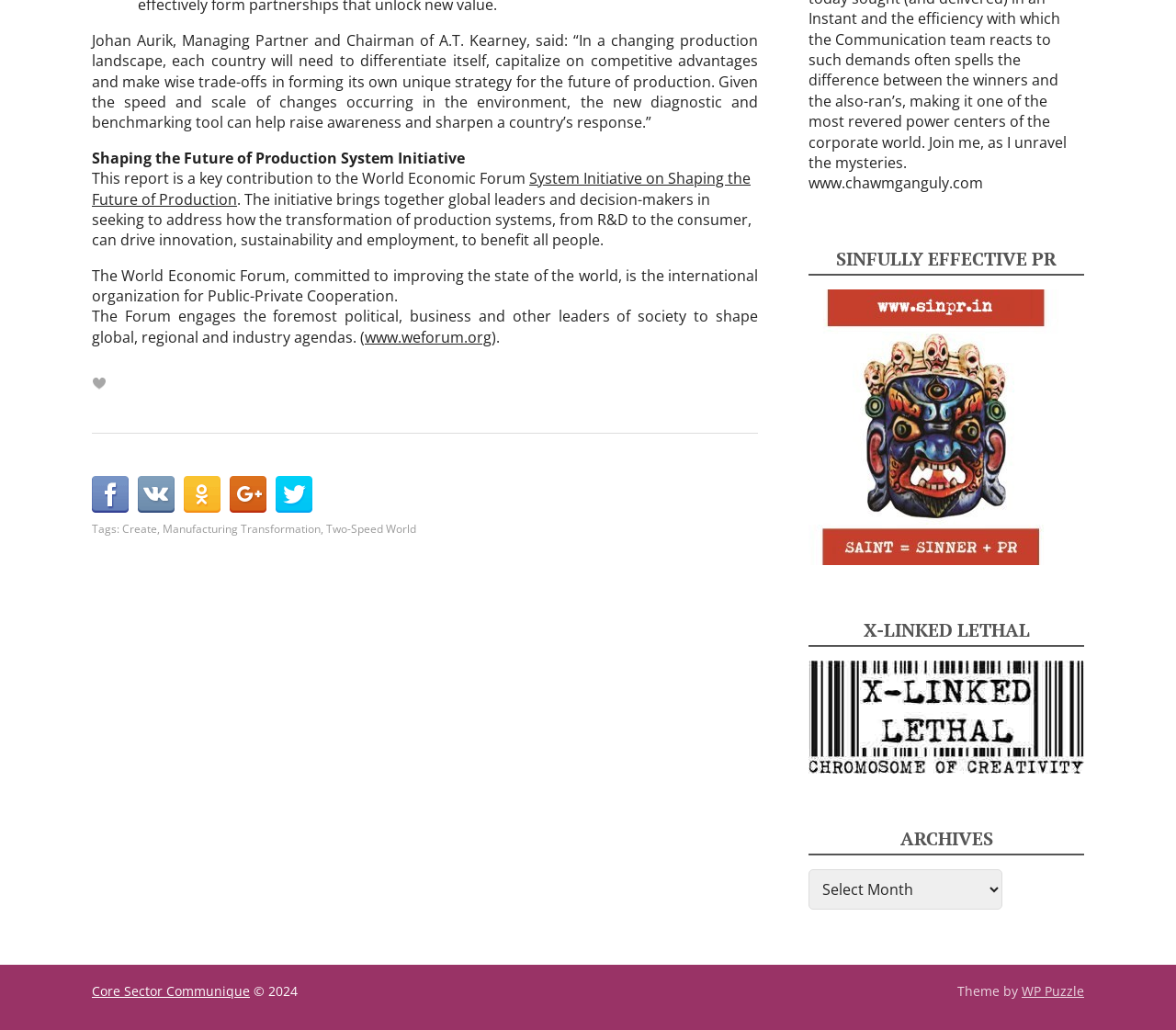Using the format (top-left x, top-left y, bottom-right x, bottom-right y), provide the bounding box coordinates for the described UI element. All values should be floating point numbers between 0 and 1: parent_node: SINFULLY EFFECTIVE PR

[0.688, 0.403, 0.903, 0.423]